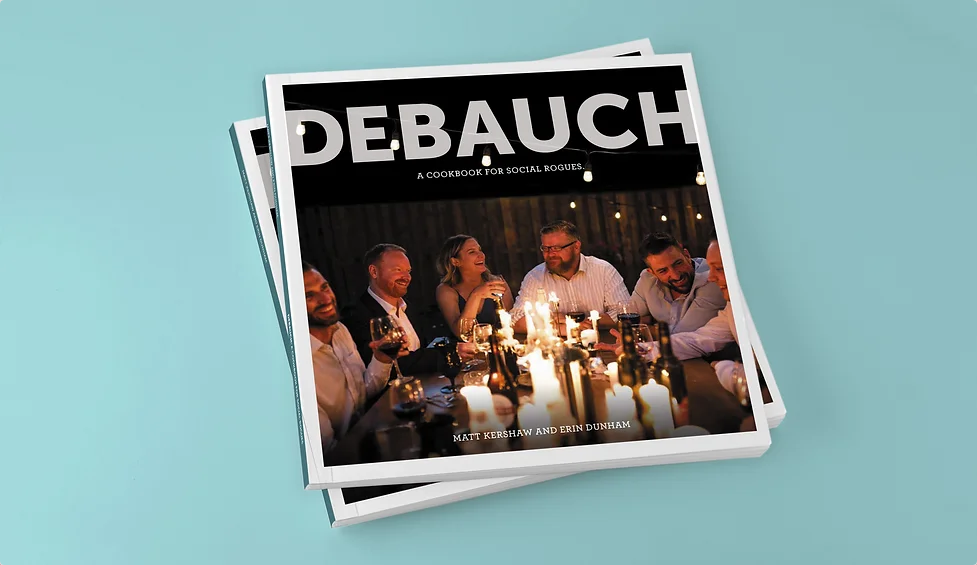Explain the scene depicted in the image, including all details.

The image showcases the vibrant cover of "Debauch: A Cookbook for Social Rogues," authored by Matt Kershaw and Erin Dunham. The book features a captivating scene of social gatherings, emphasizing the joy of food and camaraderie. The bold title "DEBAUCH" is prominently displayed at the top, suggesting indulgence and celebration. Beneath the title, a tagline highlights the book's theme, appealing to those who embrace the art of hosting and the pleasure of good company. 

In the background, a warm, inviting atmosphere is depicted, filled with softly glowing candles and a group of people engaged in lively conversation—a tribute to the essence of hospitality. This cookbook is designed for those who love to entertain, promising recipes that cater to a variety of joyous occasions and memorable gatherings. The overall design captures the spirit of social rogues and the delightful moments shared over delicious food.